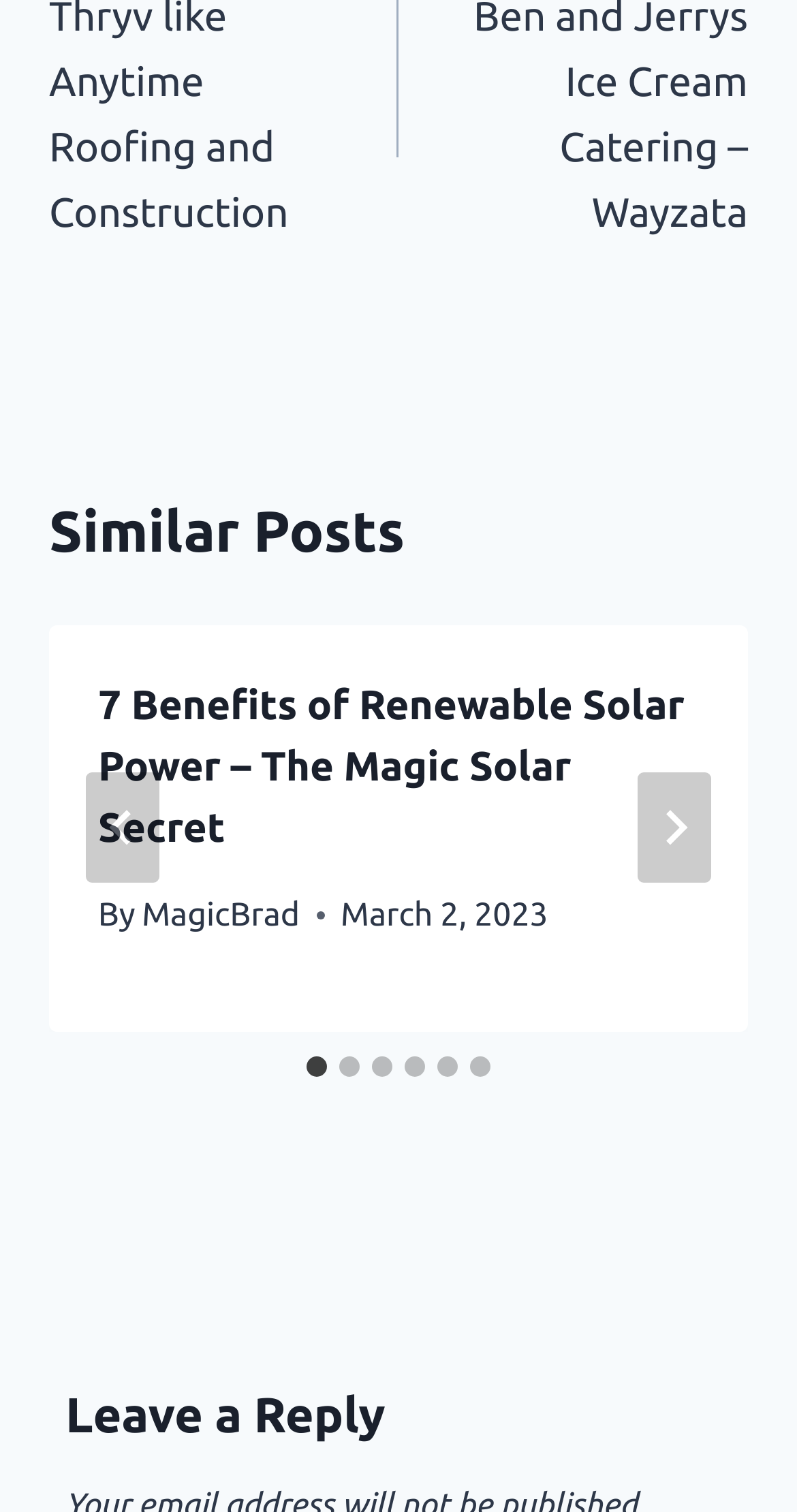What is the title of the first article?
Give a one-word or short phrase answer based on the image.

7 Benefits of Renewable Solar Power